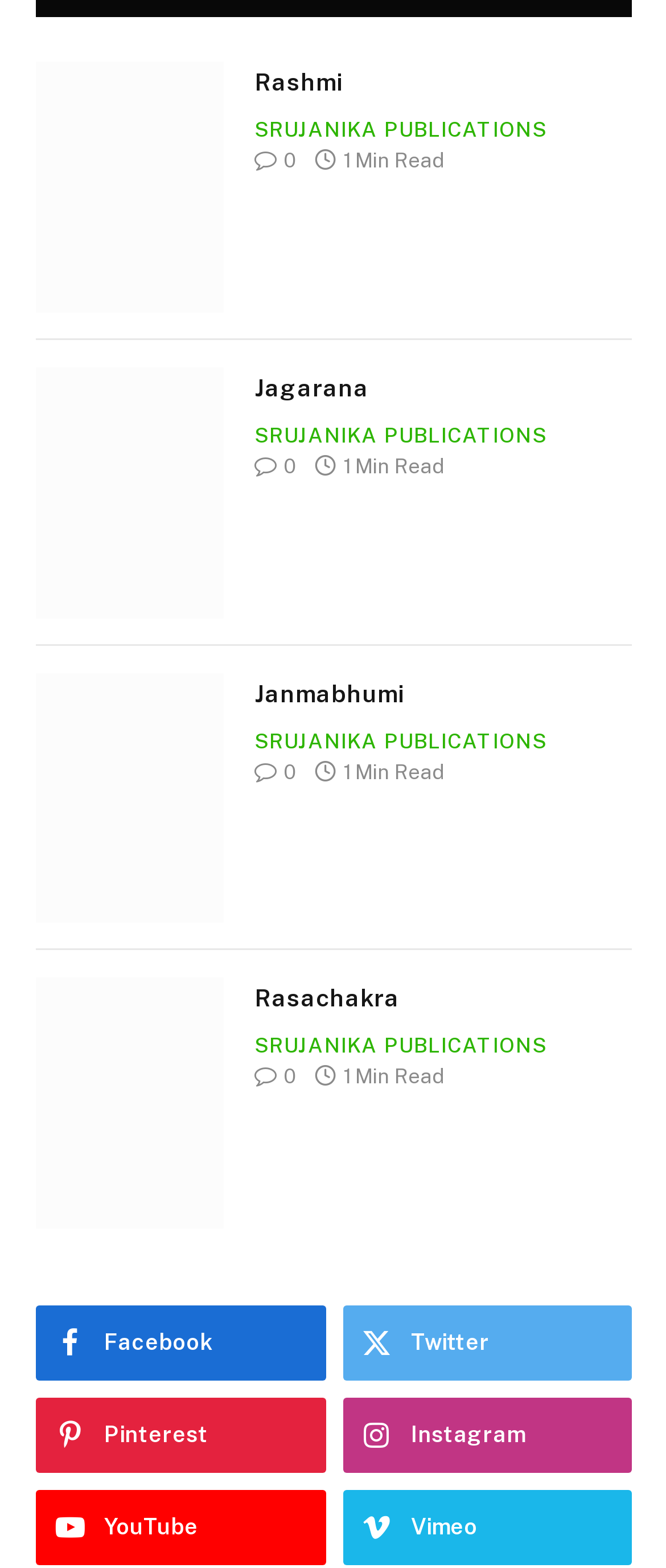How many minutes does it take to read the second article?
Use the image to answer the question with a single word or phrase.

1 Min